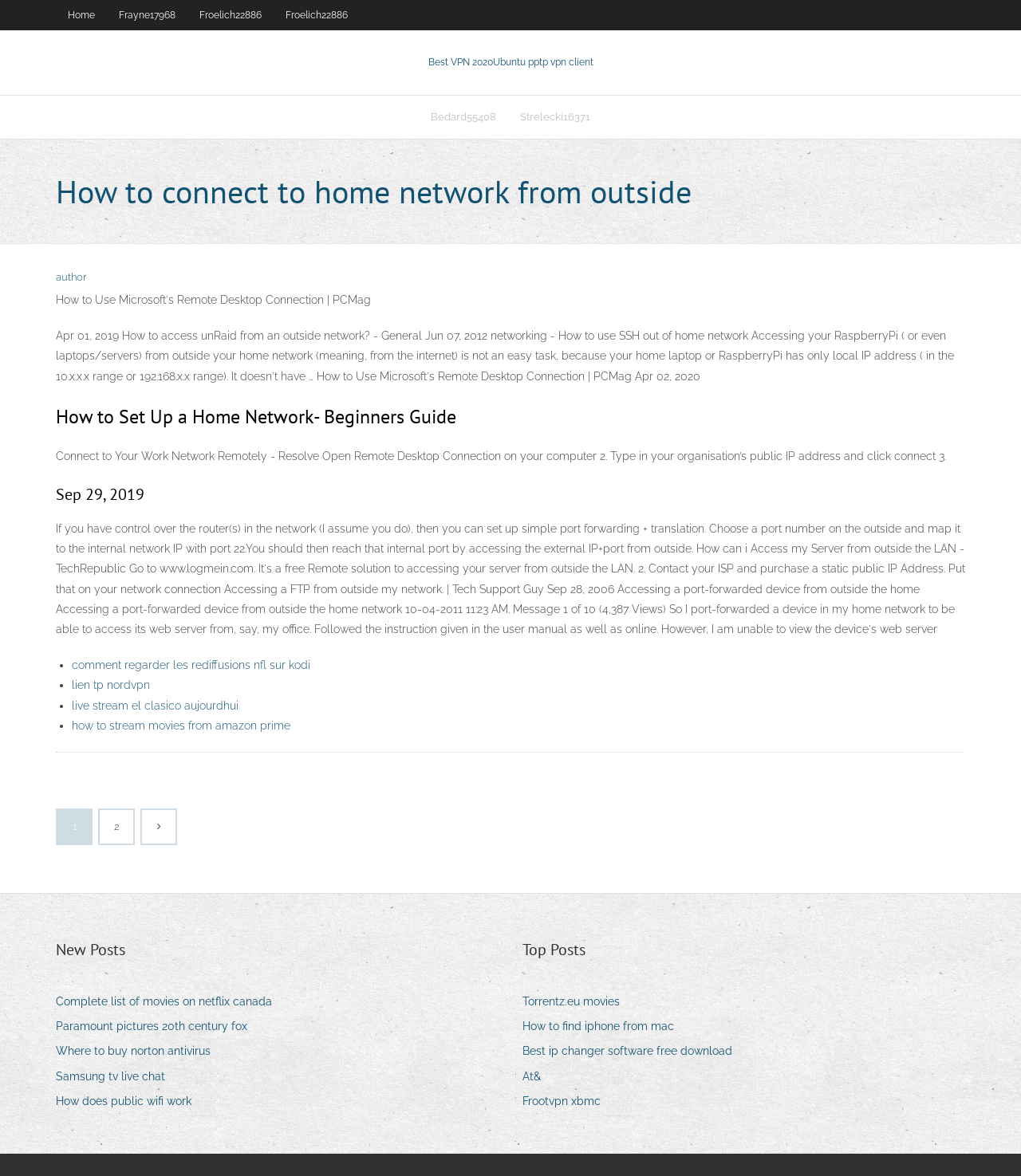Determine the bounding box coordinates for the UI element with the following description: "Torrentz.eu movies". The coordinates should be four float numbers between 0 and 1, represented as [left, top, right, bottom].

[0.512, 0.843, 0.619, 0.861]